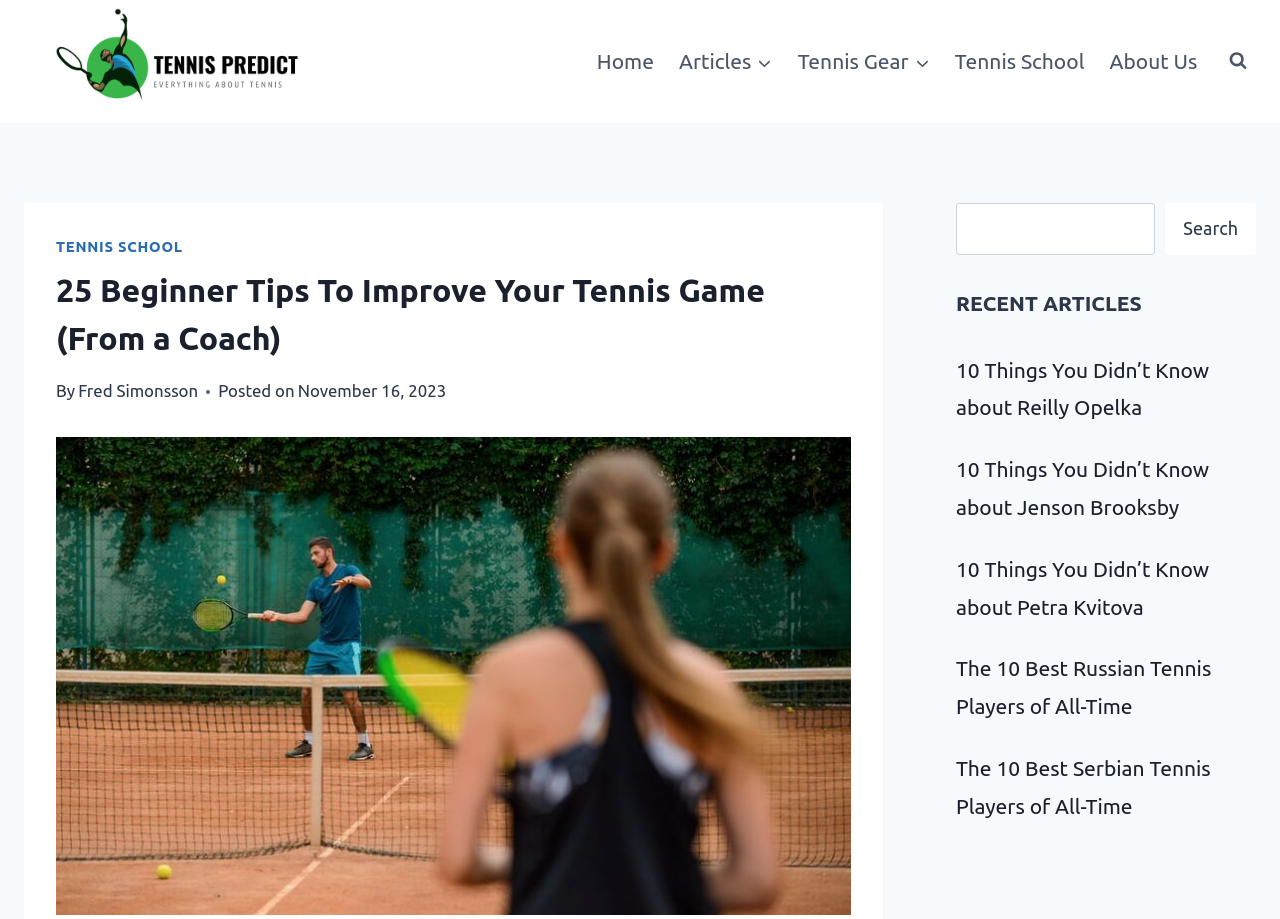Provide an in-depth caption for the contents of the webpage.

The webpage is about tennis, specifically providing tips to improve one's tennis game. At the top left corner, there is a link to "TennisPredict.com" accompanied by an image with the same name. Below this, there is a primary navigation menu with links to "Home", "Articles", "Tennis Gear", "Tennis School", and "About Us". 

To the right of the navigation menu, there is a button to view a search form. When expanded, the search form is headed by a header with a link to "TENNIS SCHOOL". Below this, there is a heading that reads "25 Beginner Tips To Improve Your Tennis Game (From a Coach)" followed by the author's name, "Fred Simonsson", and the date "November 16, 2023". 

Below the heading, there is a large figure that takes up most of the width of the page. To the right of the figure, there is a search box with a button to initiate the search. Below the search box, there is a section labeled "RECENT ARTICLES" with five links to recent articles about tennis players and tennis-related topics.